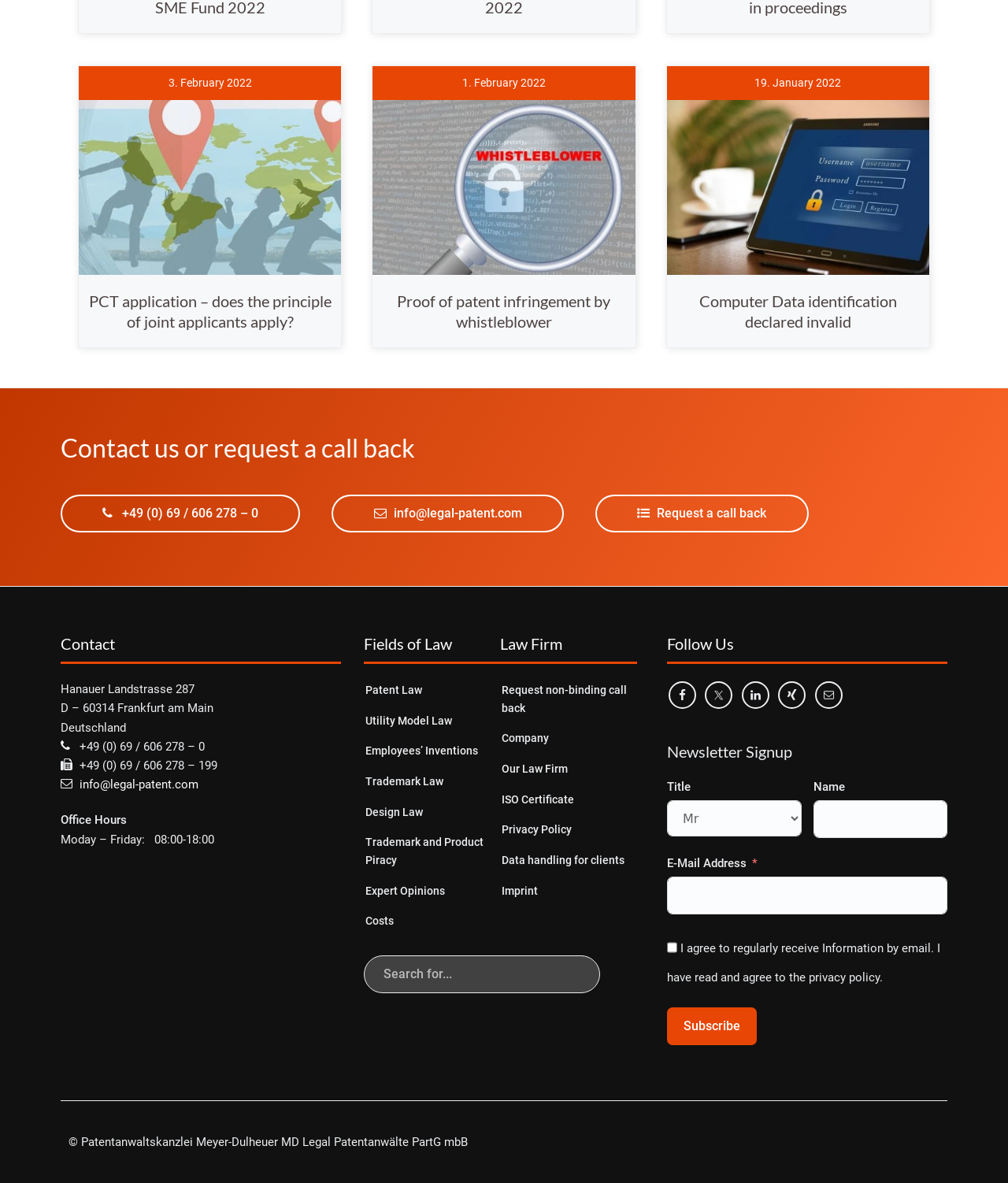Please find the bounding box coordinates for the clickable element needed to perform this instruction: "Follow us on Facebook".

[0.663, 0.576, 0.691, 0.599]